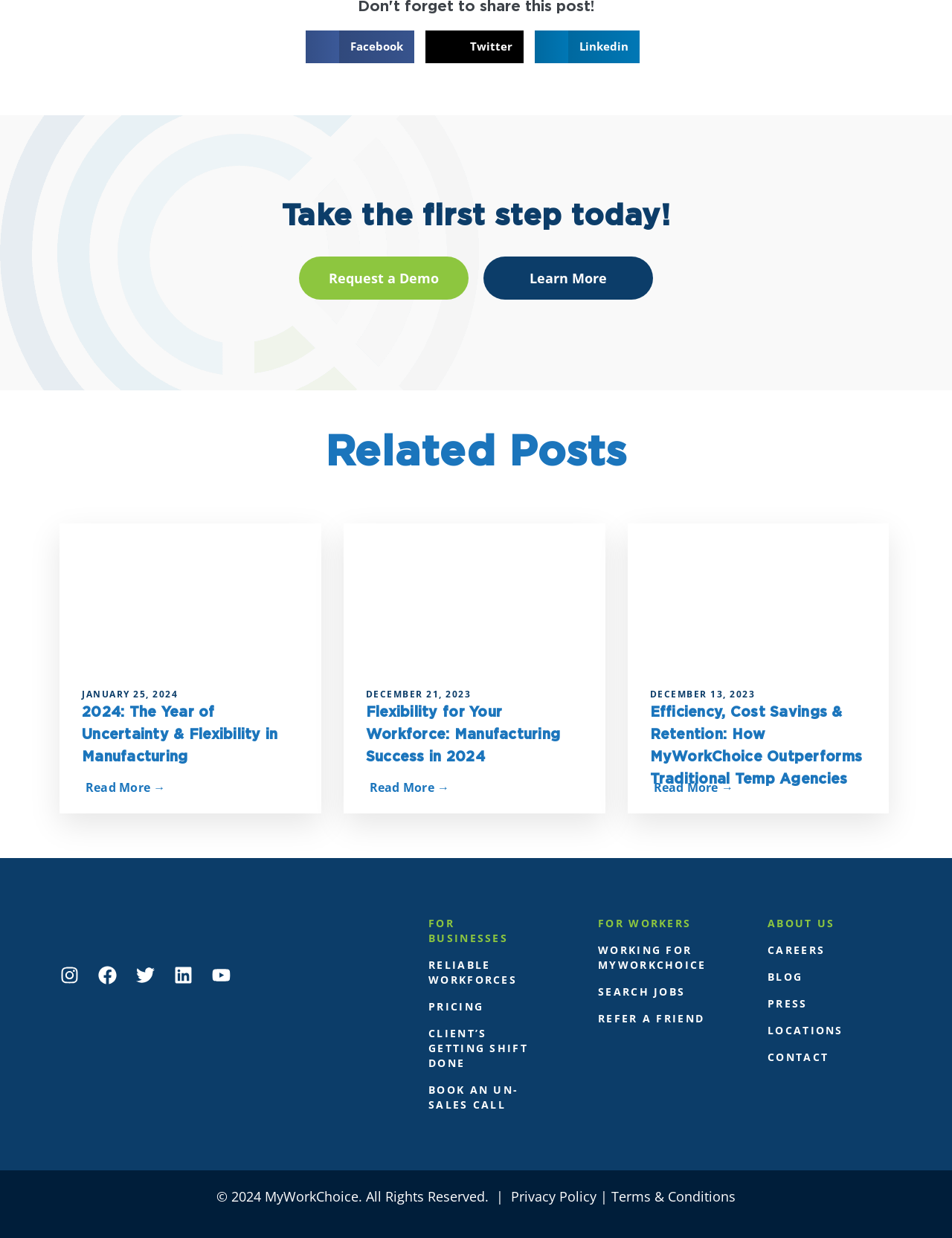Carefully examine the image and provide an in-depth answer to the question: What is the copyright year mentioned at the bottom of the page?

I looked at the footer section of the page and found the copyright information, which mentions the year 2024. This indicates that the website's content is copyrighted as of 2024.